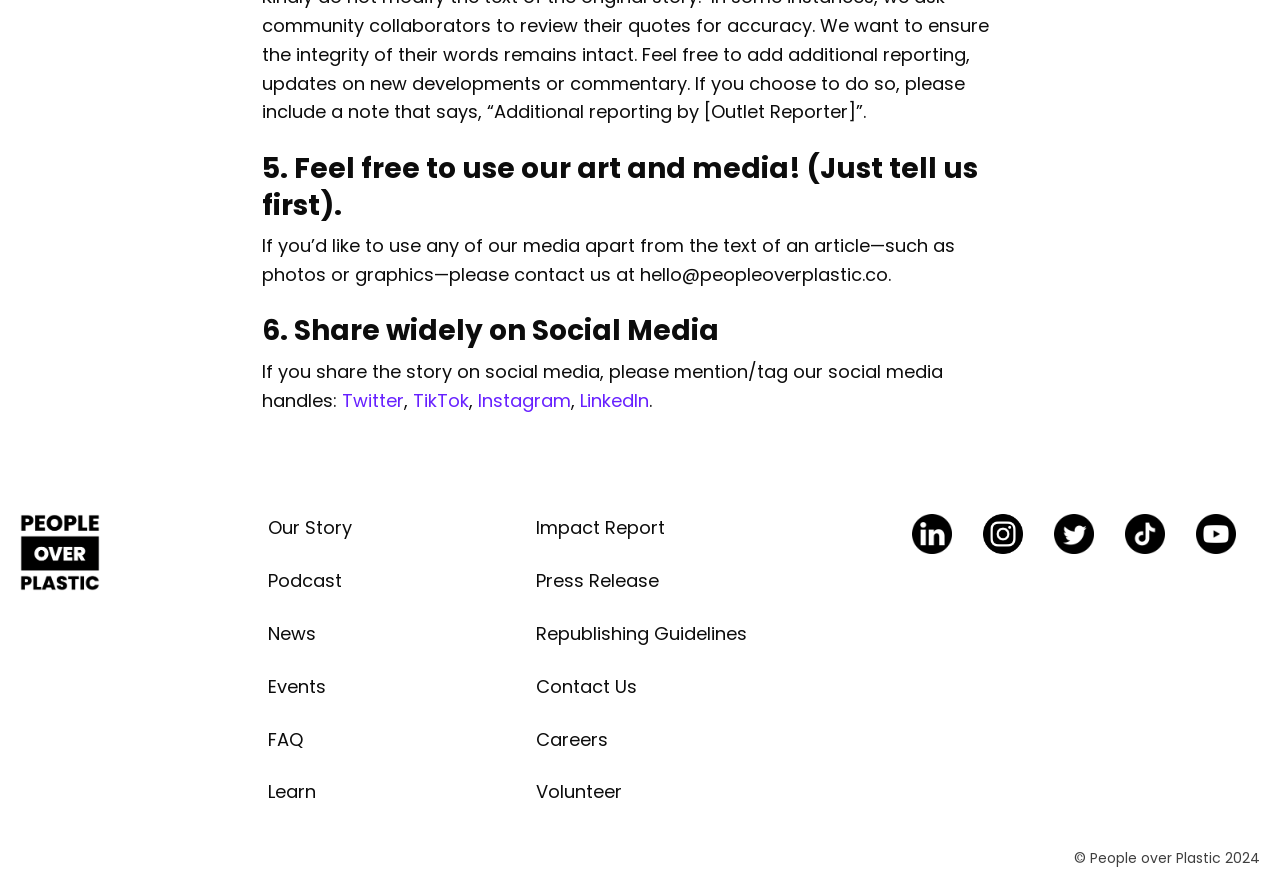Please provide a detailed answer to the question below by examining the image:
What is the copyright year of the website?

The static text '© People over Plastic 2024' at the bottom of the webpage indicates that the website's content is copyrighted by People over Plastic in the year 2024.